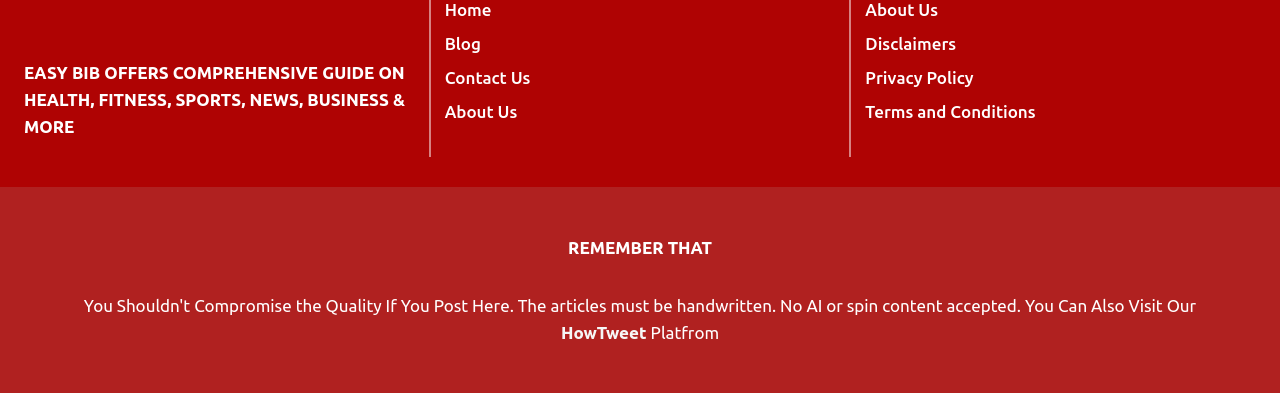What type of content is available on the website?
Please use the visual content to give a single word or phrase answer.

Blog